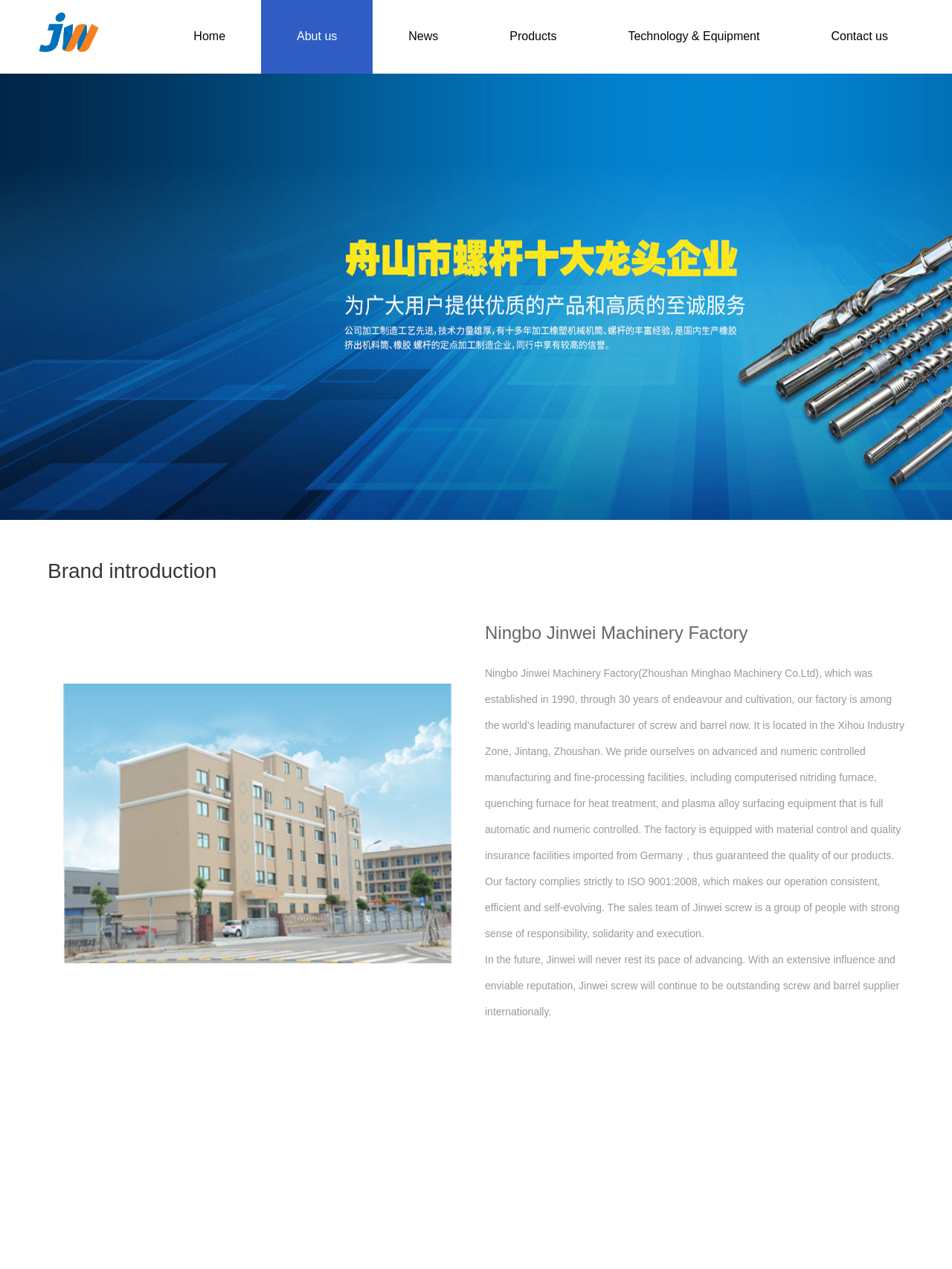Where is the factory located?
Answer with a single word or short phrase according to what you see in the image.

Xihou Industry Zone, Jintang, Zhoushan